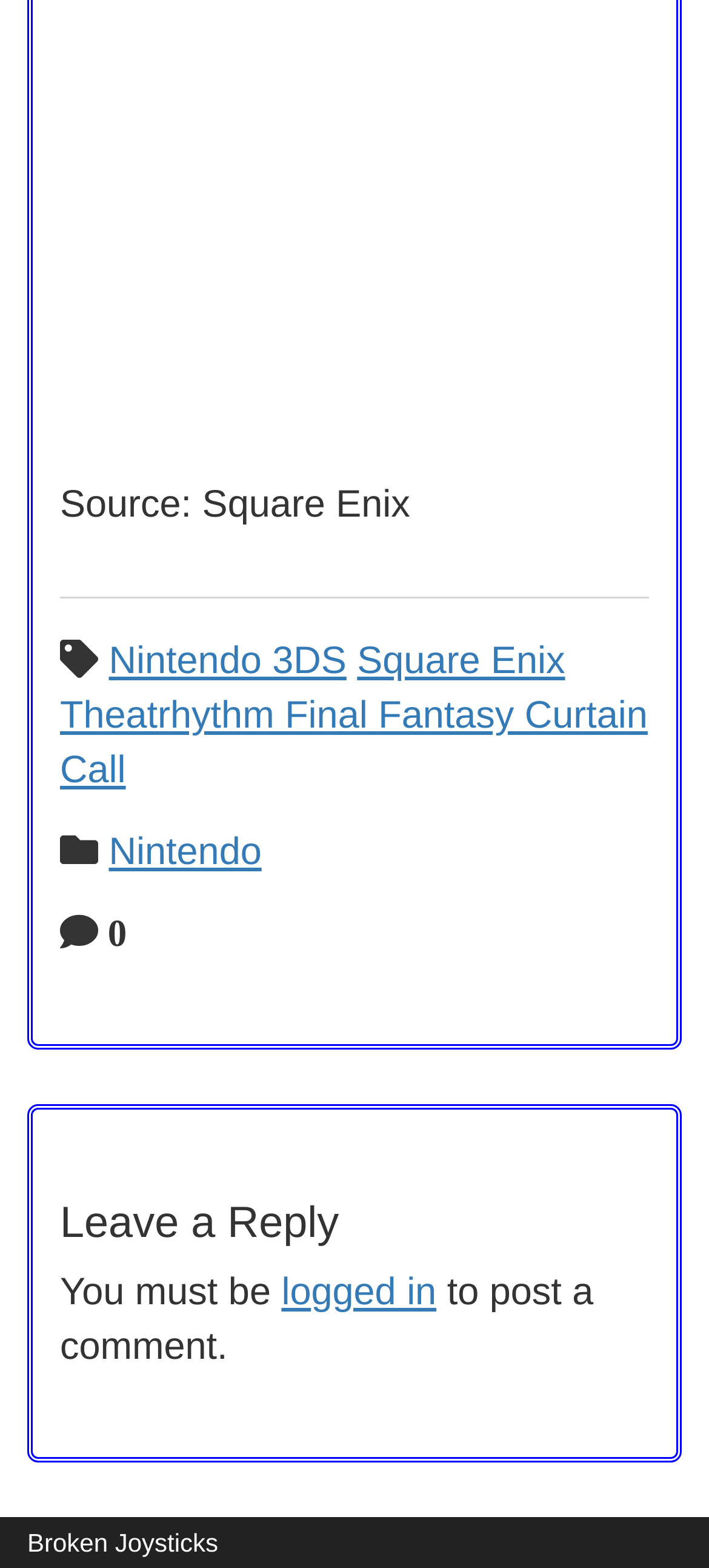Answer the question below in one word or phrase:
What is the source of the information?

Square Enix